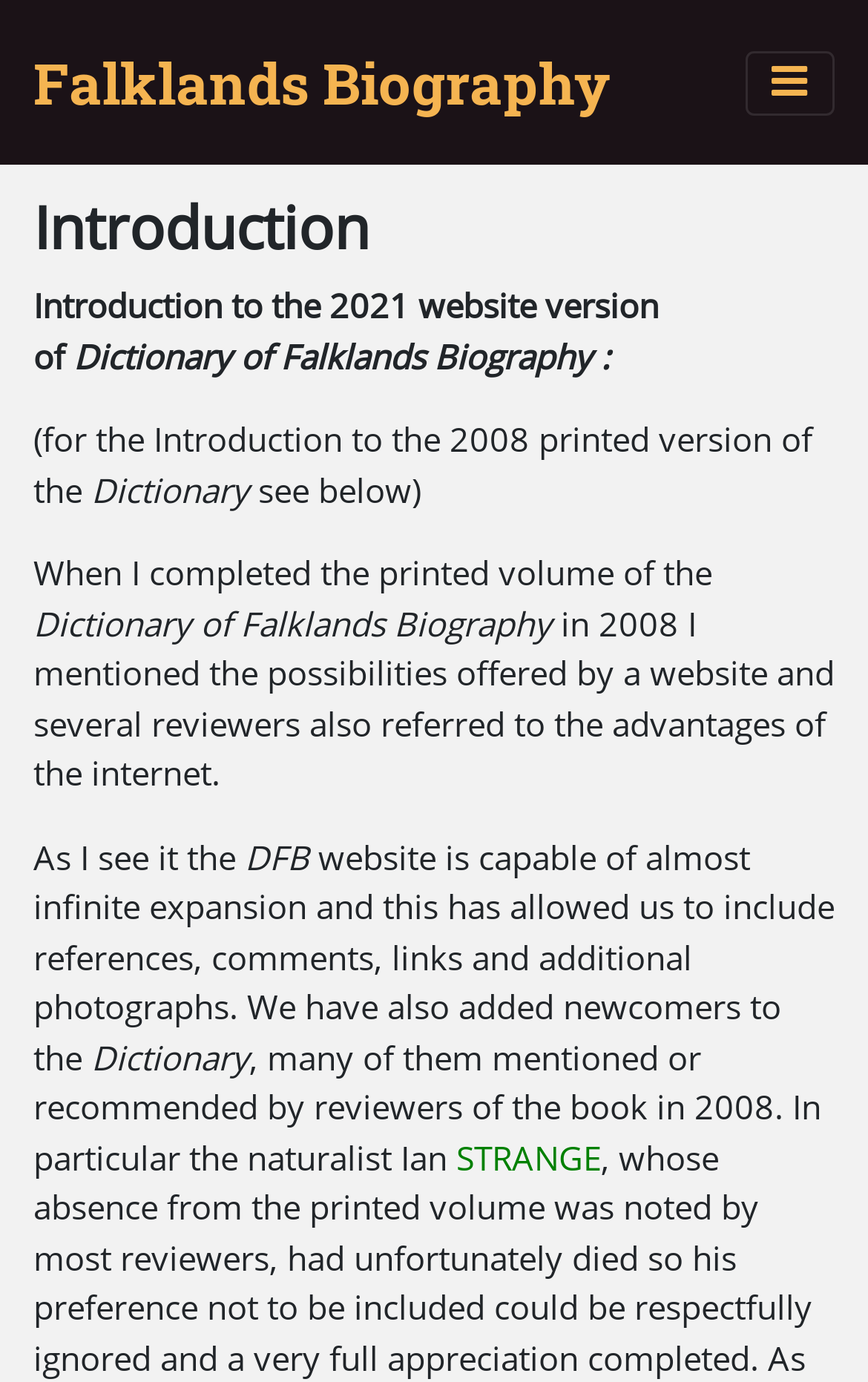Give the bounding box coordinates for the element described as: "STRANGE".

[0.526, 0.82, 0.692, 0.853]